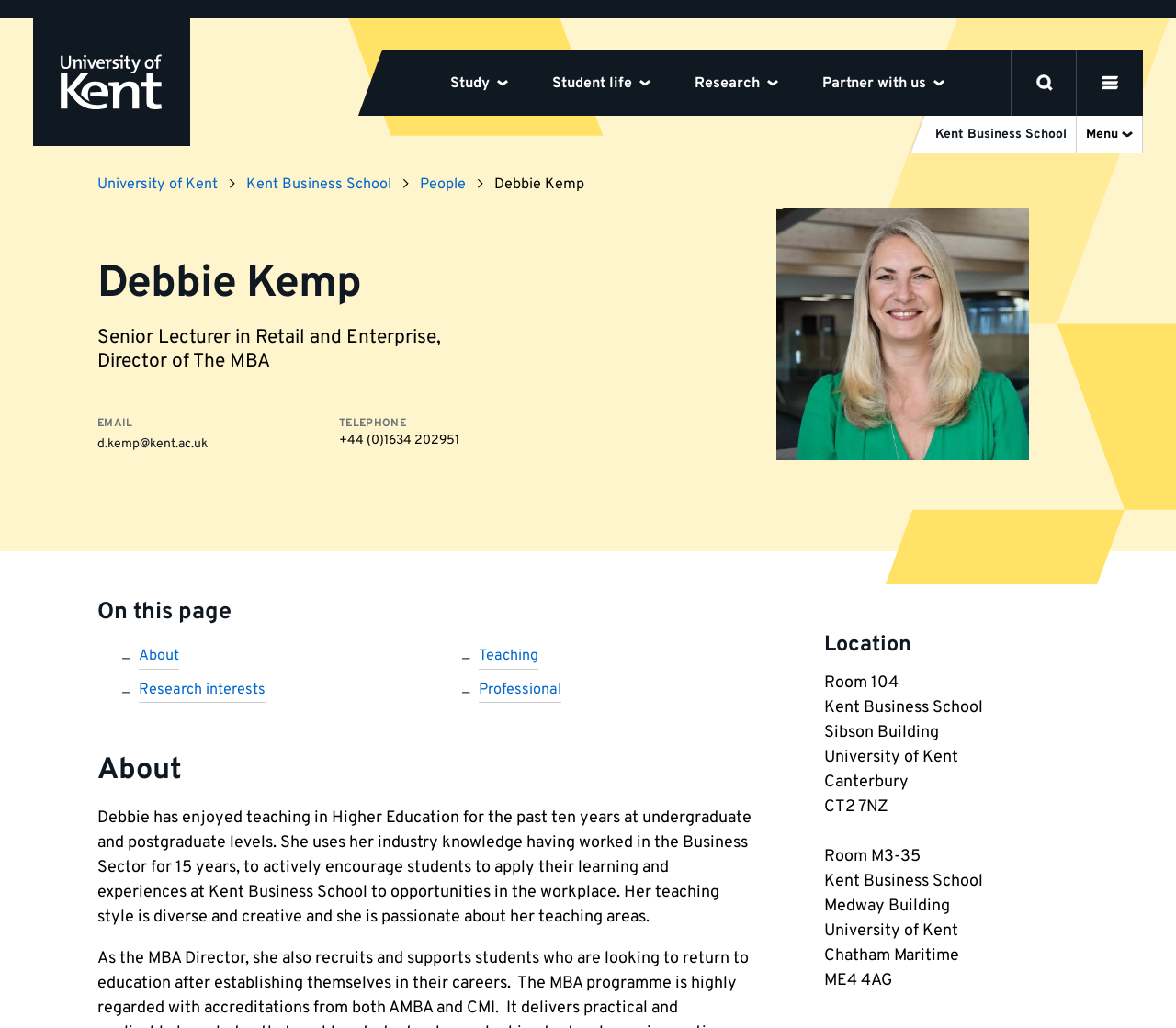Pinpoint the bounding box coordinates of the element you need to click to execute the following instruction: "Open the menu". The bounding box should be represented by four float numbers between 0 and 1, in the format [left, top, right, bottom].

[0.916, 0.048, 0.972, 0.112]